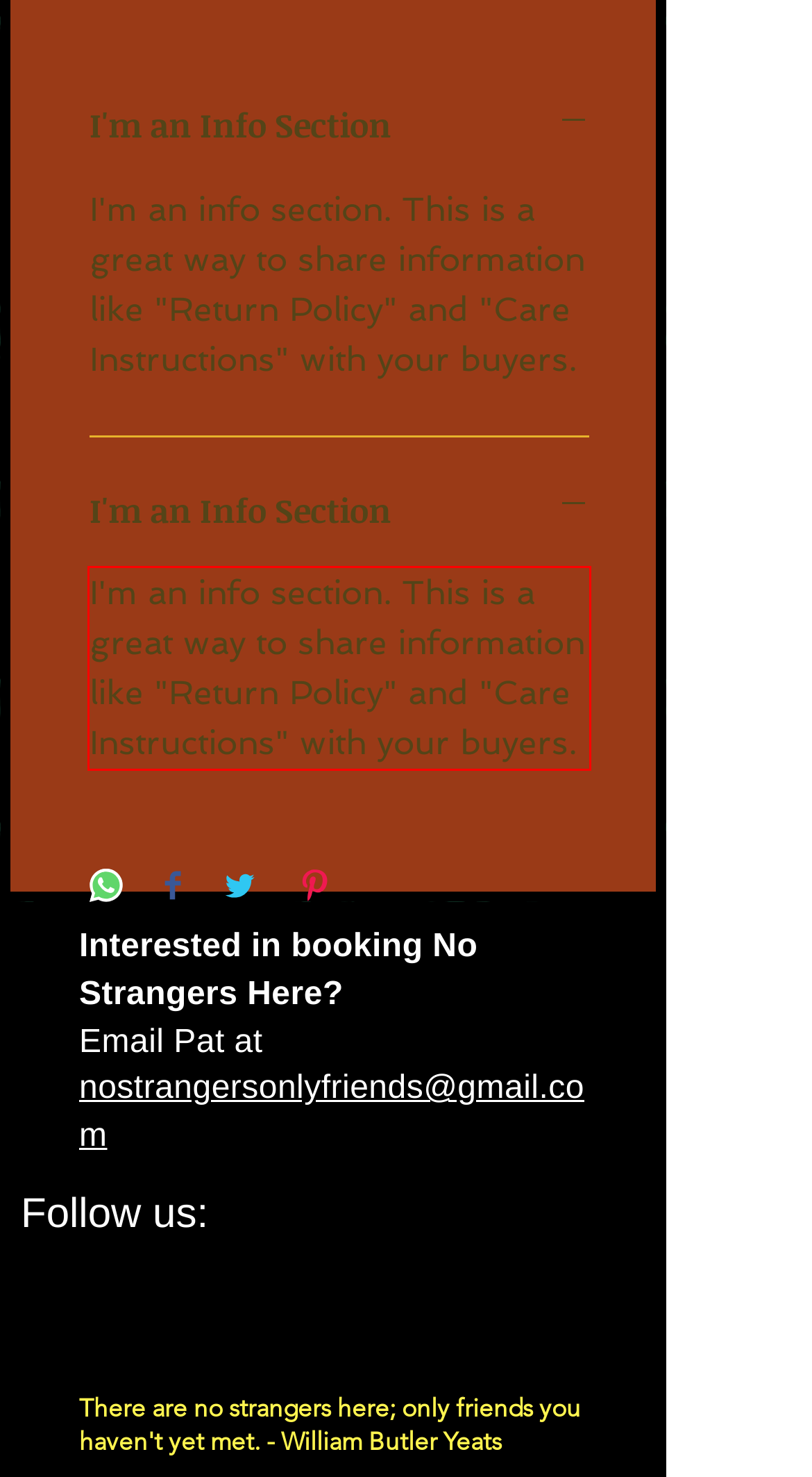Inspect the webpage screenshot that has a red bounding box and use OCR technology to read and display the text inside the red bounding box.

I'm an info section. This is a great way to share information like "Return Policy" and "Care Instructions" with your buyers.